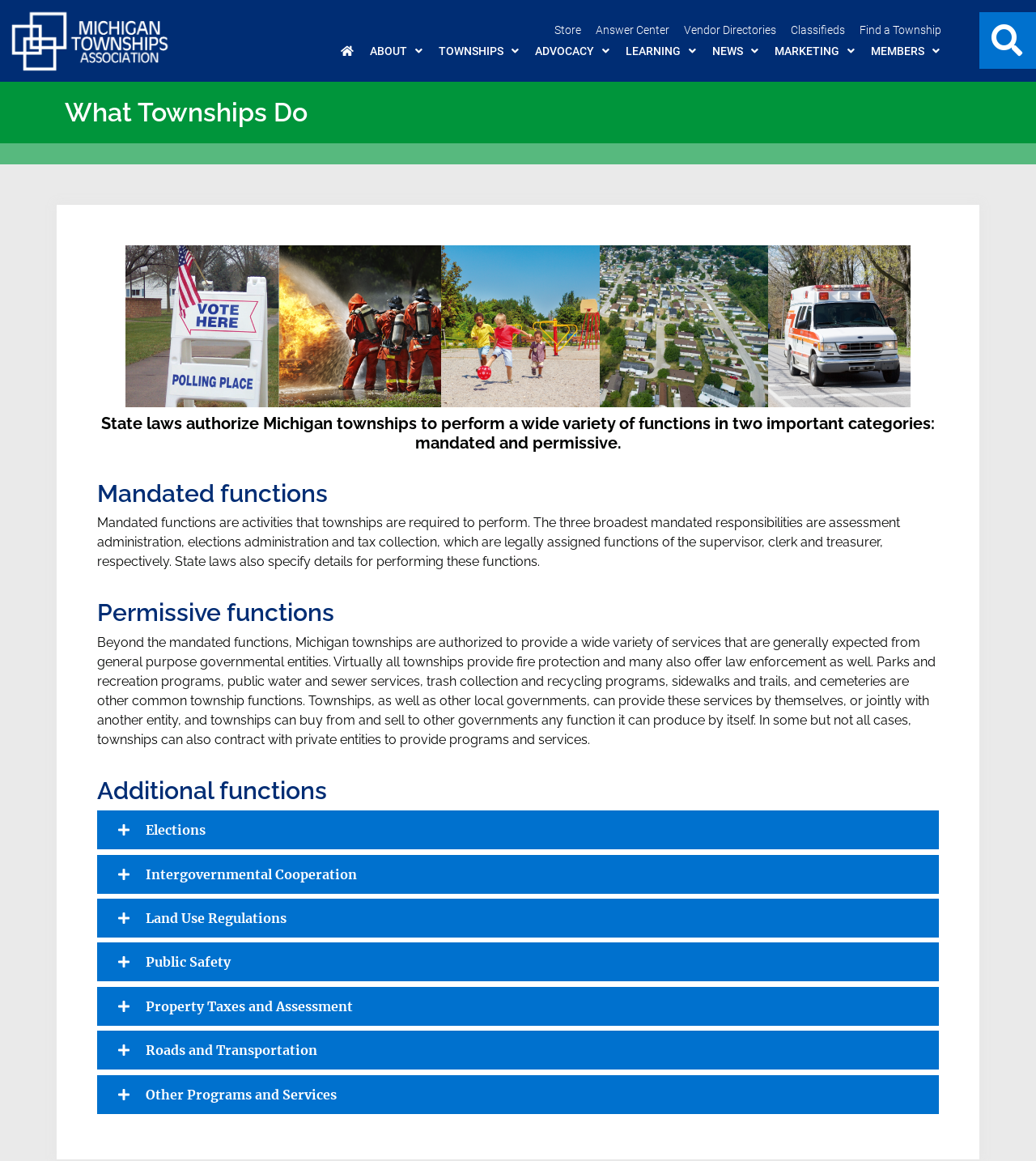Please determine the bounding box coordinates of the element to click on in order to accomplish the following task: "Click the 'ABOUT' dropdown menu". Ensure the coordinates are four float numbers ranging from 0 to 1, i.e., [left, top, right, bottom].

[0.351, 0.035, 0.414, 0.053]